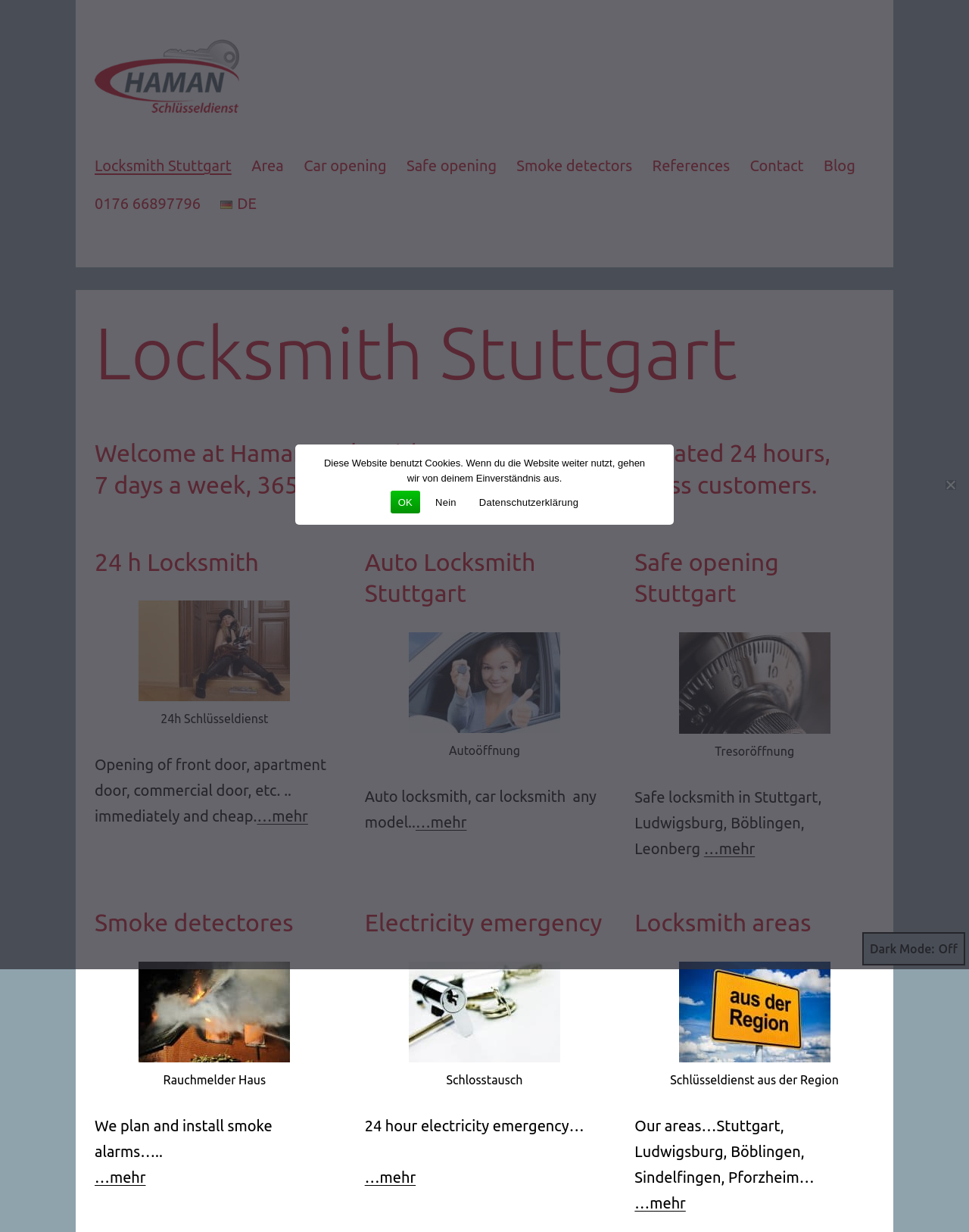Provide a short answer to the following question with just one word or phrase: What is the contact number of Haman Locksmith Stuttgart?

0176 66897796